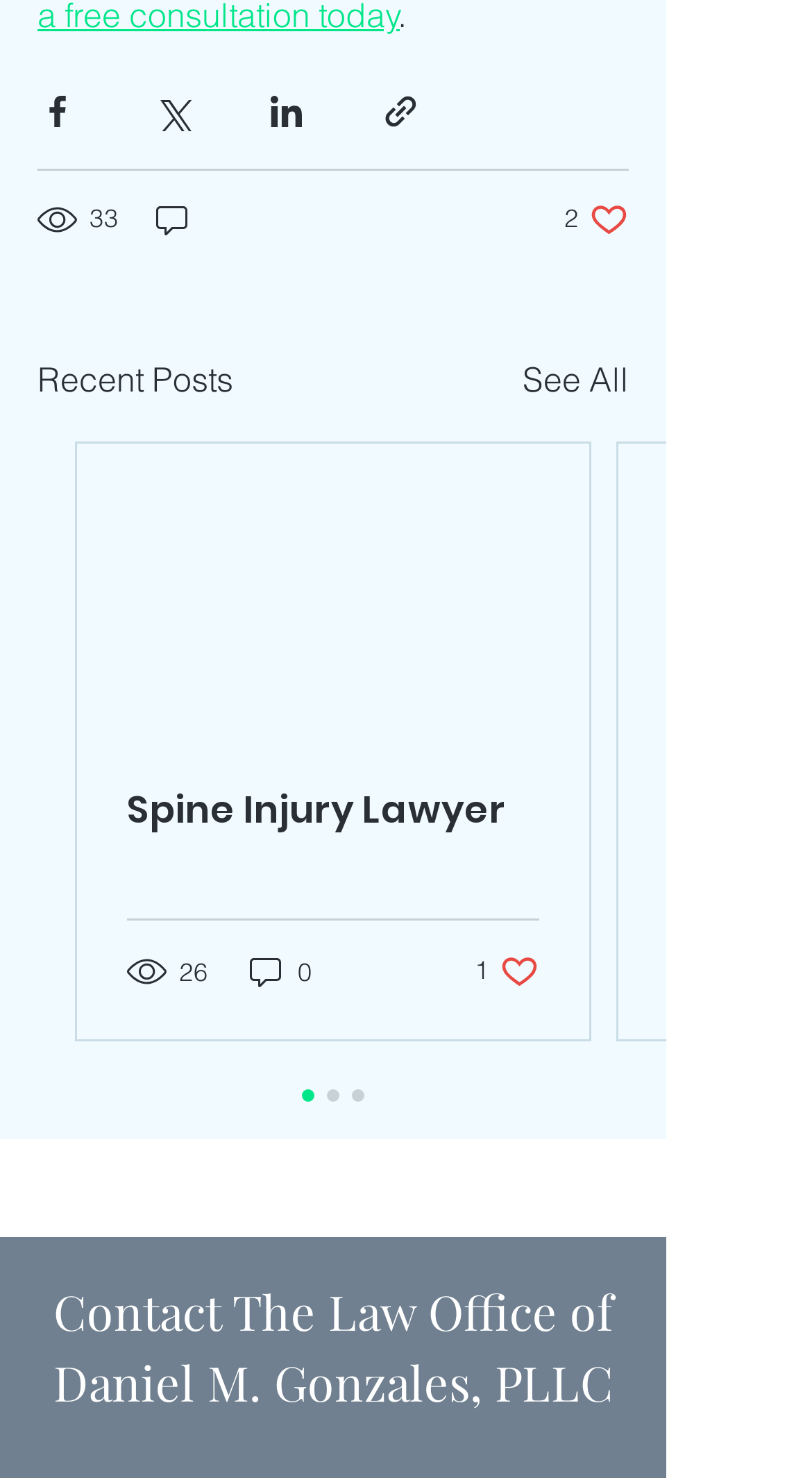Provide the bounding box coordinates, formatted as (top-left x, top-left y, bottom-right x, bottom-right y), with all values being floating point numbers between 0 and 1. Identify the bounding box of the UI element that matches the description: aria-label="Instagram - Black Circle"

[0.428, 0.775, 0.531, 0.832]